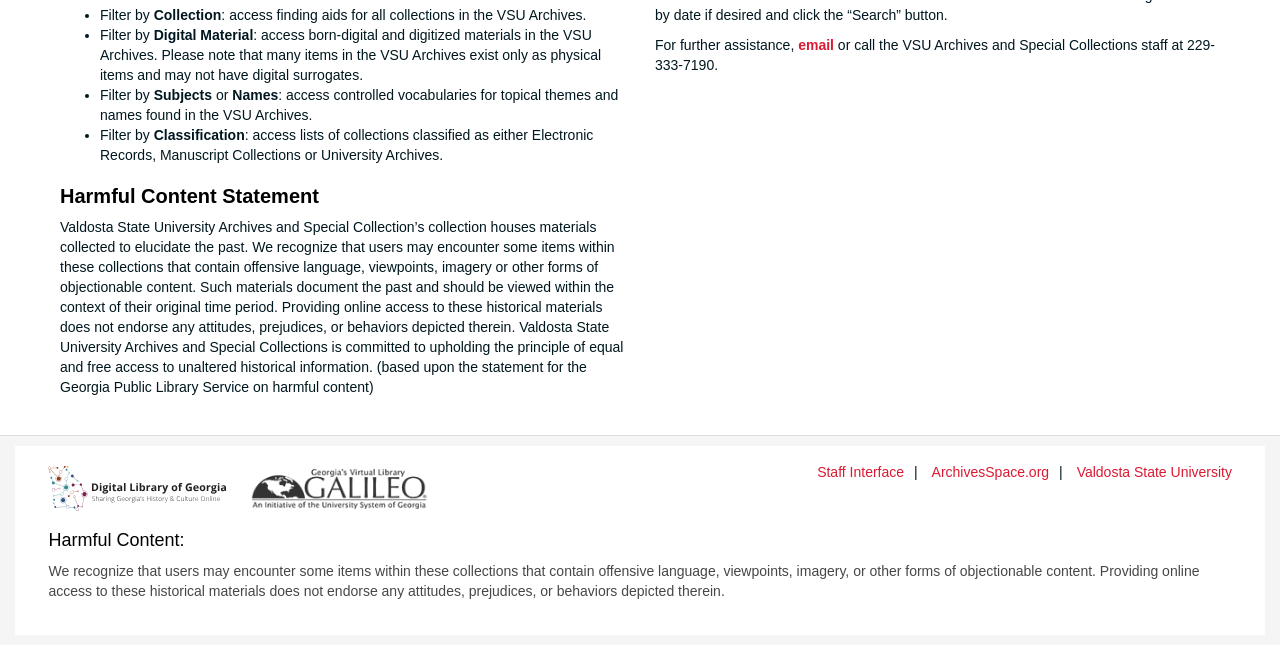Based on the element description alt="GALILEO Home", identify the bounding box coordinates for the UI element. The coordinates should be in the format (top-left x, top-left y, bottom-right x, bottom-right y) and within the 0 to 1 range.

[0.187, 0.743, 0.342, 0.768]